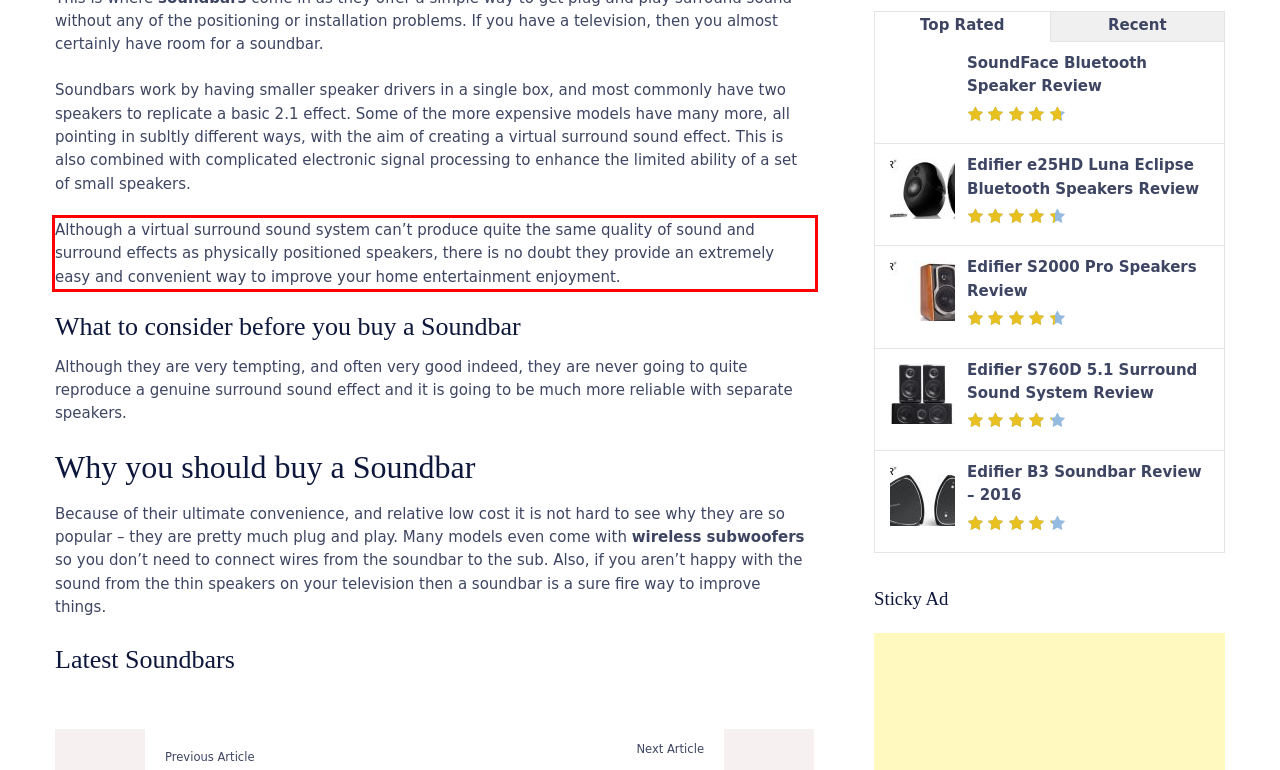Using the webpage screenshot, recognize and capture the text within the red bounding box.

Although a virtual surround sound system can’t produce quite the same quality of sound and surround effects as physically positioned speakers, there is no doubt they provide an extremely easy and convenient way to improve your home entertainment enjoyment.